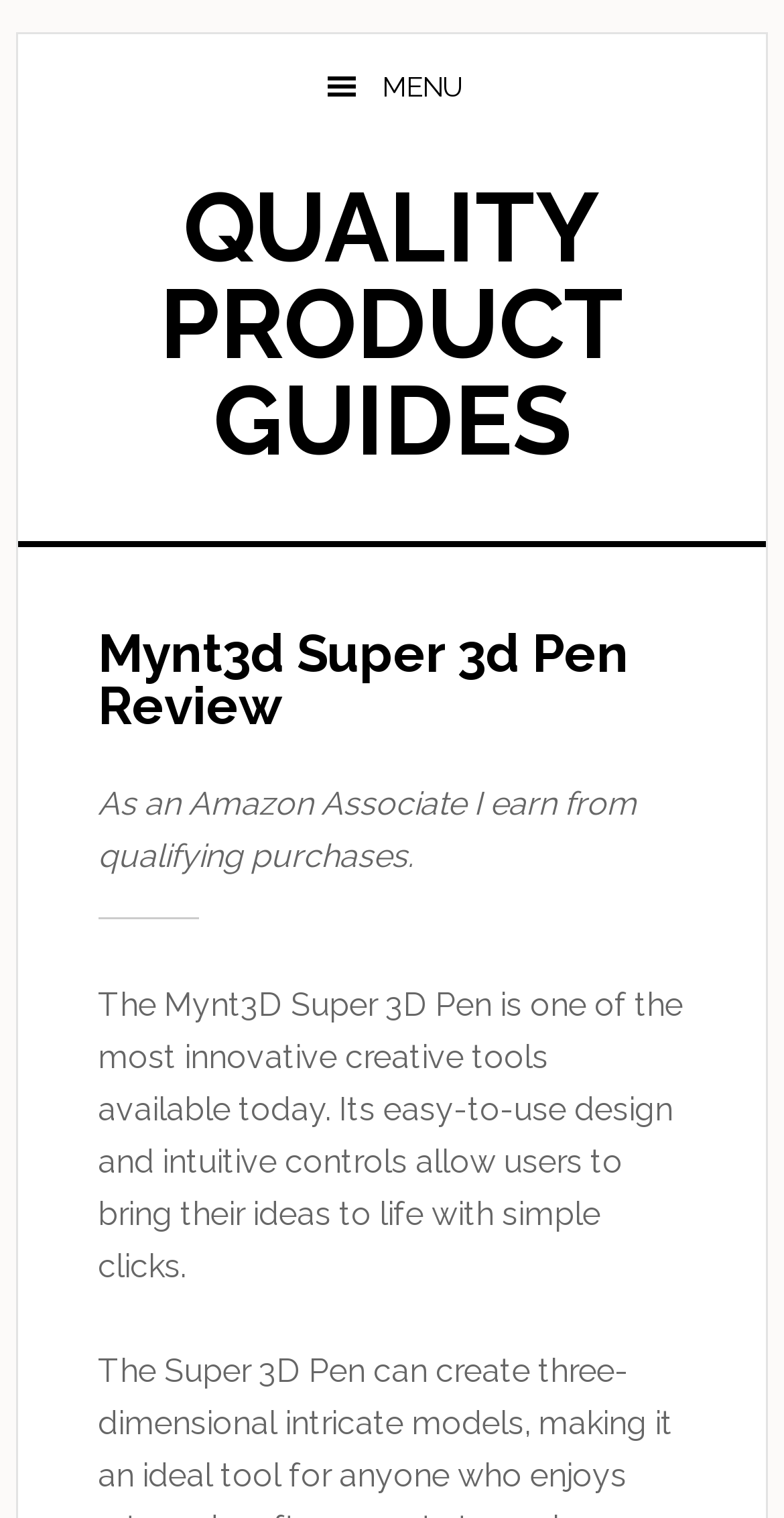Is the author of the webpage an Amazon Associate?
Please give a detailed answer to the question using the information shown in the image.

The webpage contains a statement that 'As an Amazon Associate I earn from qualifying purchases.' This suggests that the author of the webpage is an Amazon Associate and earns commissions from qualifying purchases.